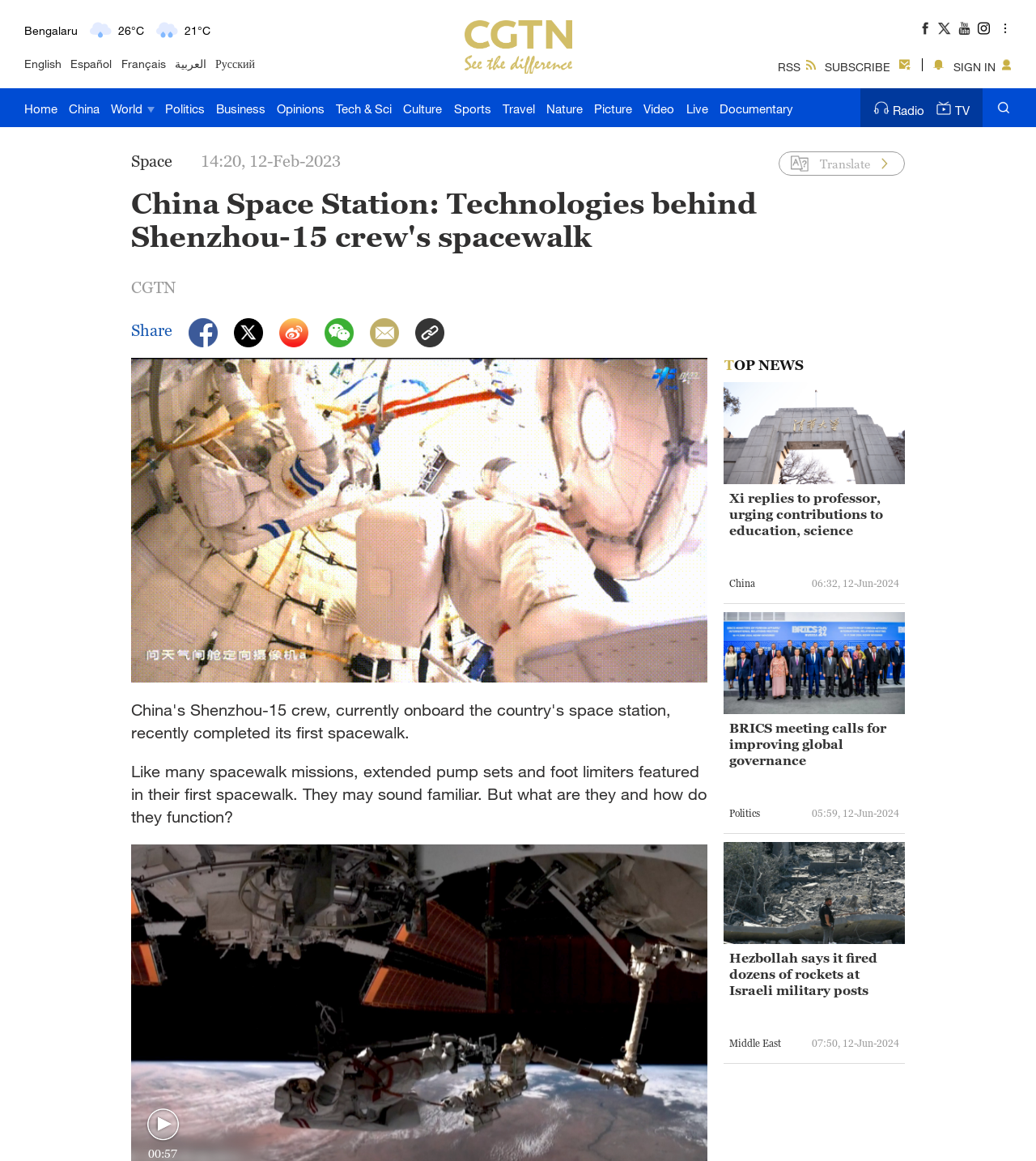What is the category of the article with the title 'China Space Station: Tech behind Shenzhou-15 crew's spacewalk'?
From the image, respond with a single word or phrase.

Tech & Sci